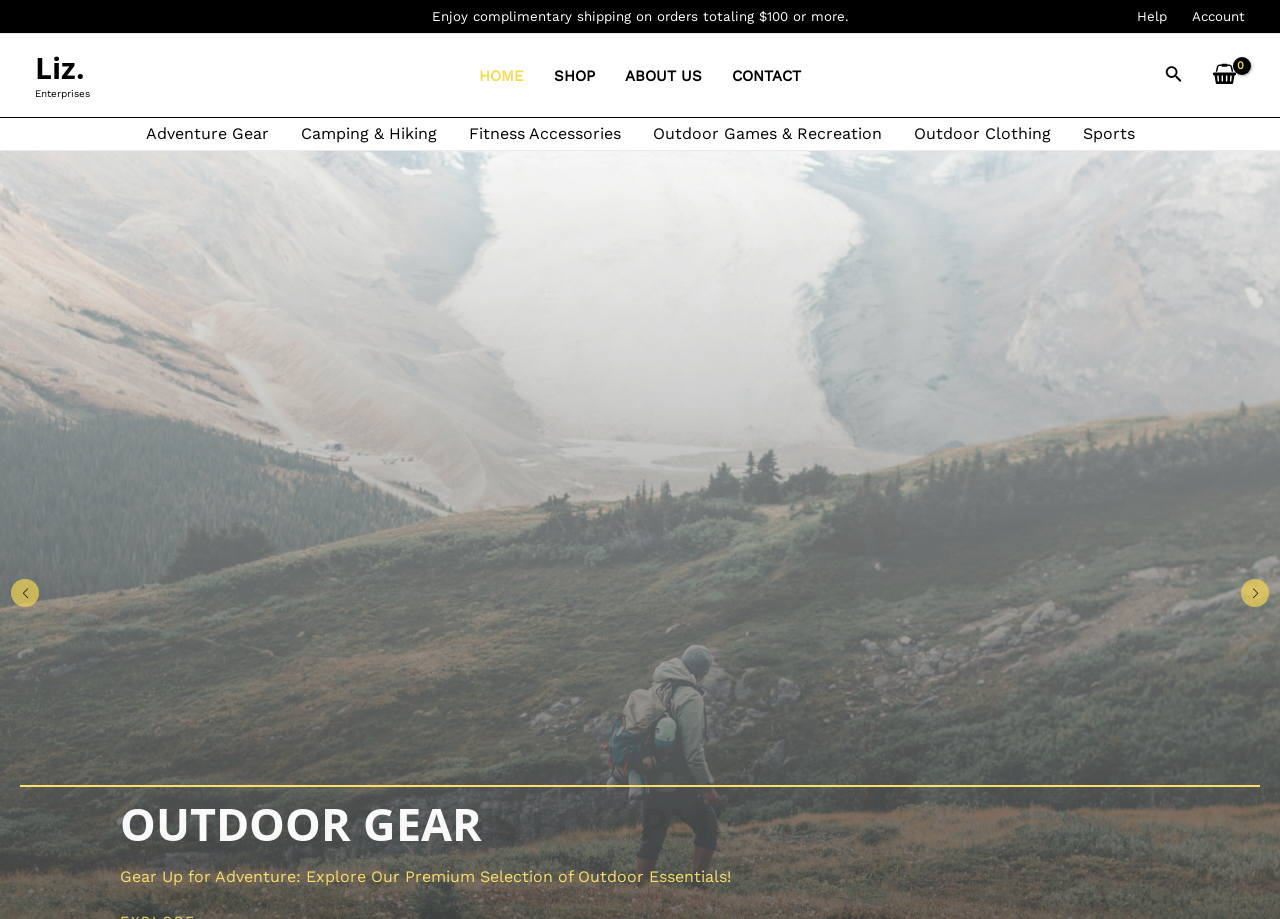Identify the bounding box coordinates for the UI element that matches this description: "ABOUT US".

[0.477, 0.066, 0.56, 0.098]